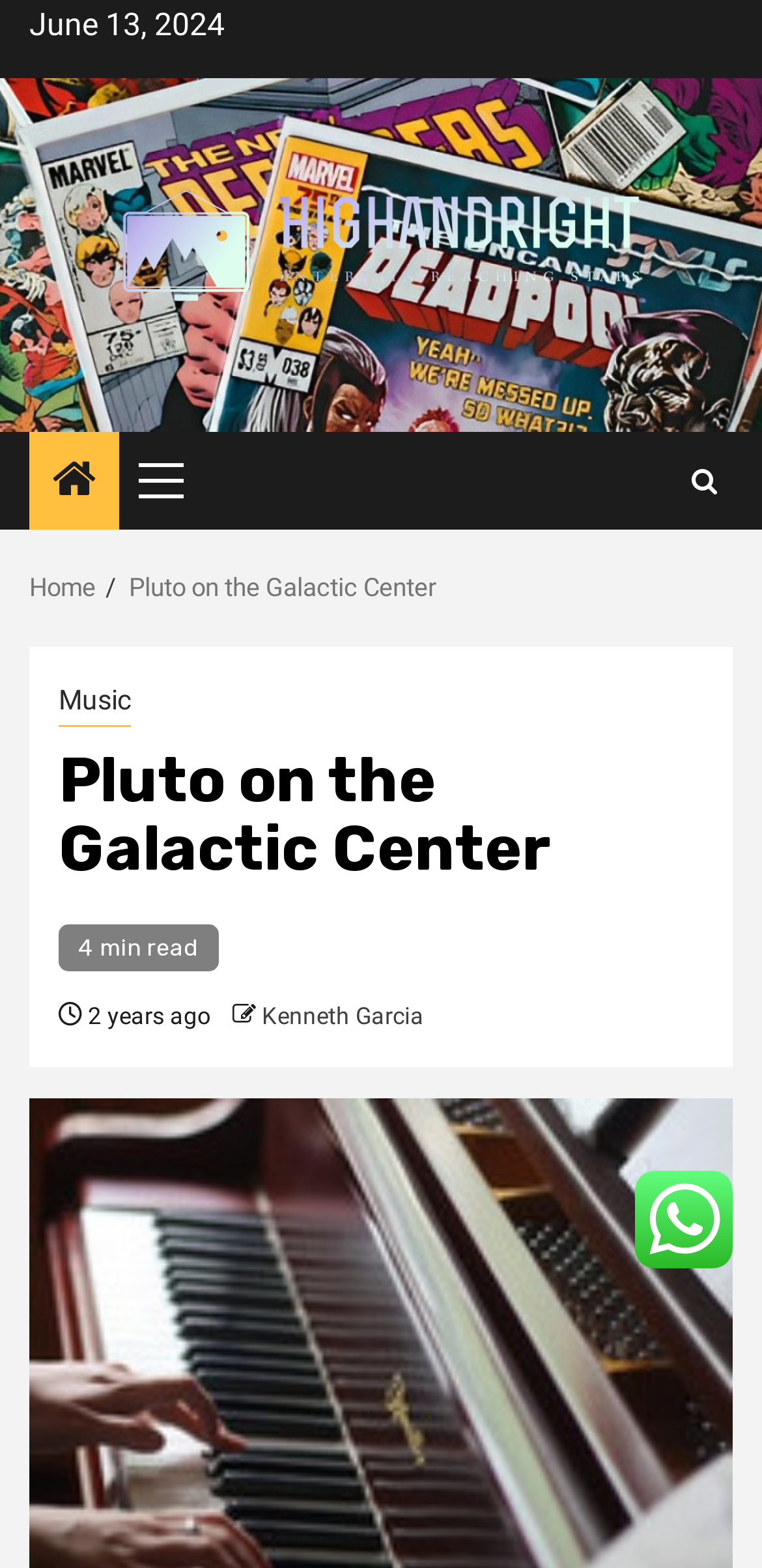Please find the top heading of the webpage and generate its text.

Pluto on the Galactic Center